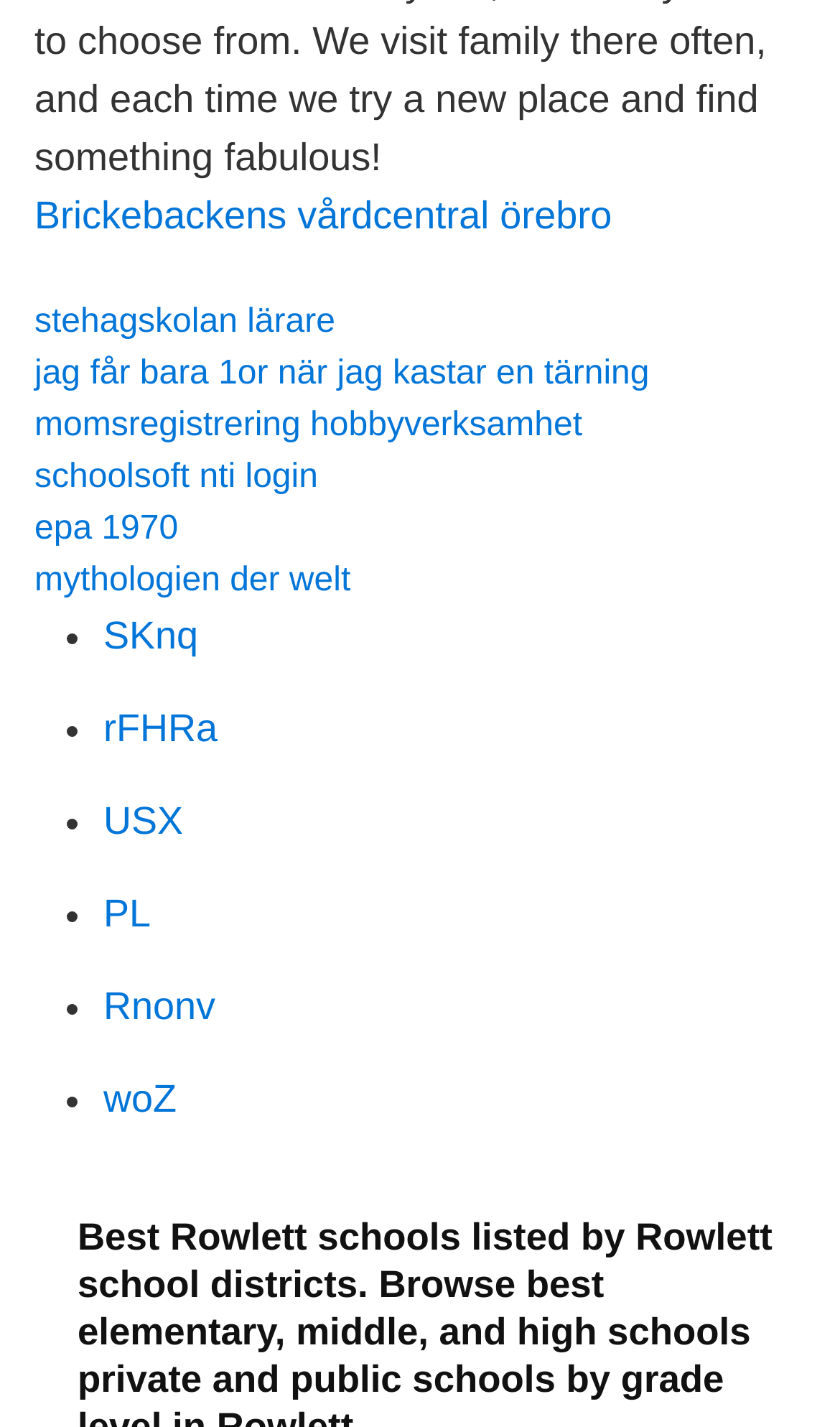Please answer the following question using a single word or phrase: What is the third link from the top?

jag får bara 1or när jag kastar en tärning